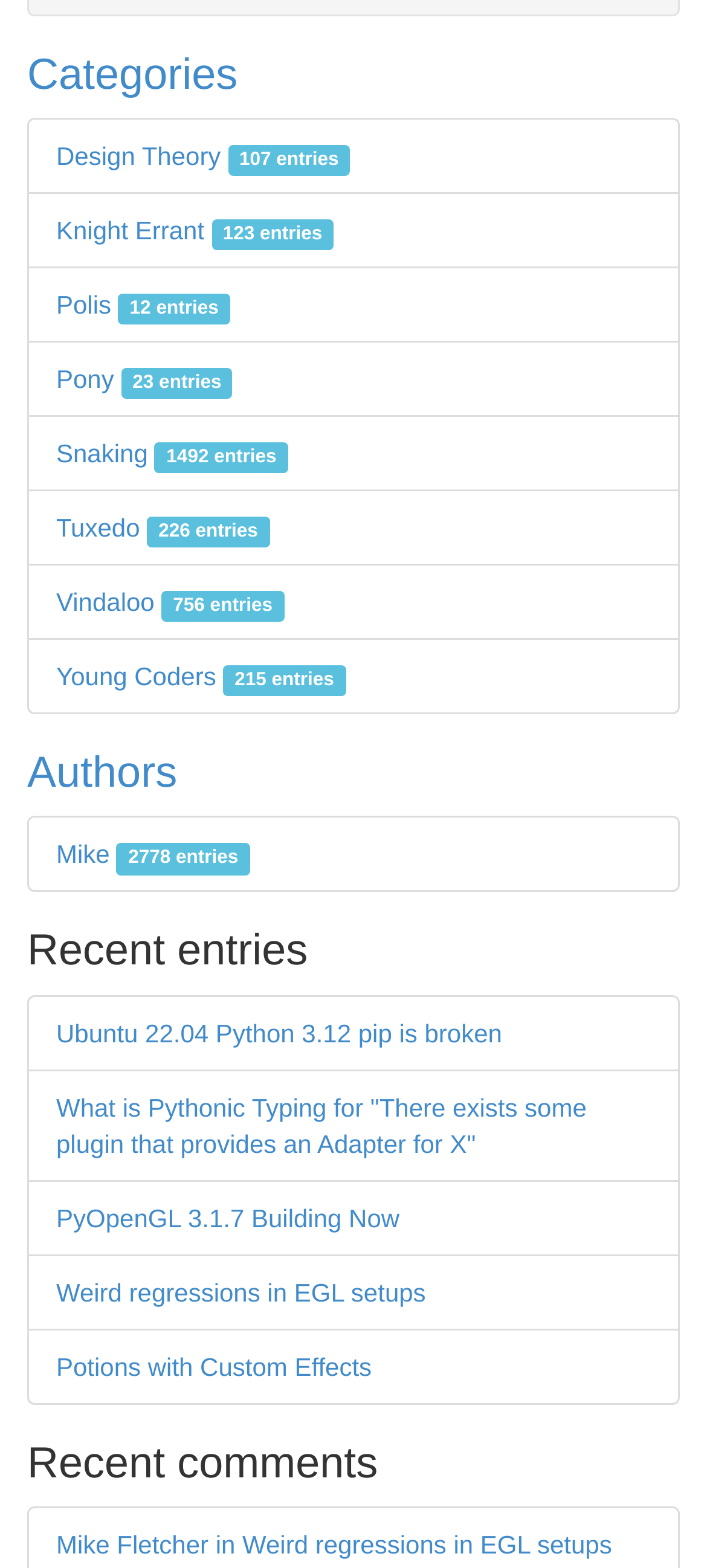Provide a one-word or brief phrase answer to the question:
Who is the author with the most entries?

Mike